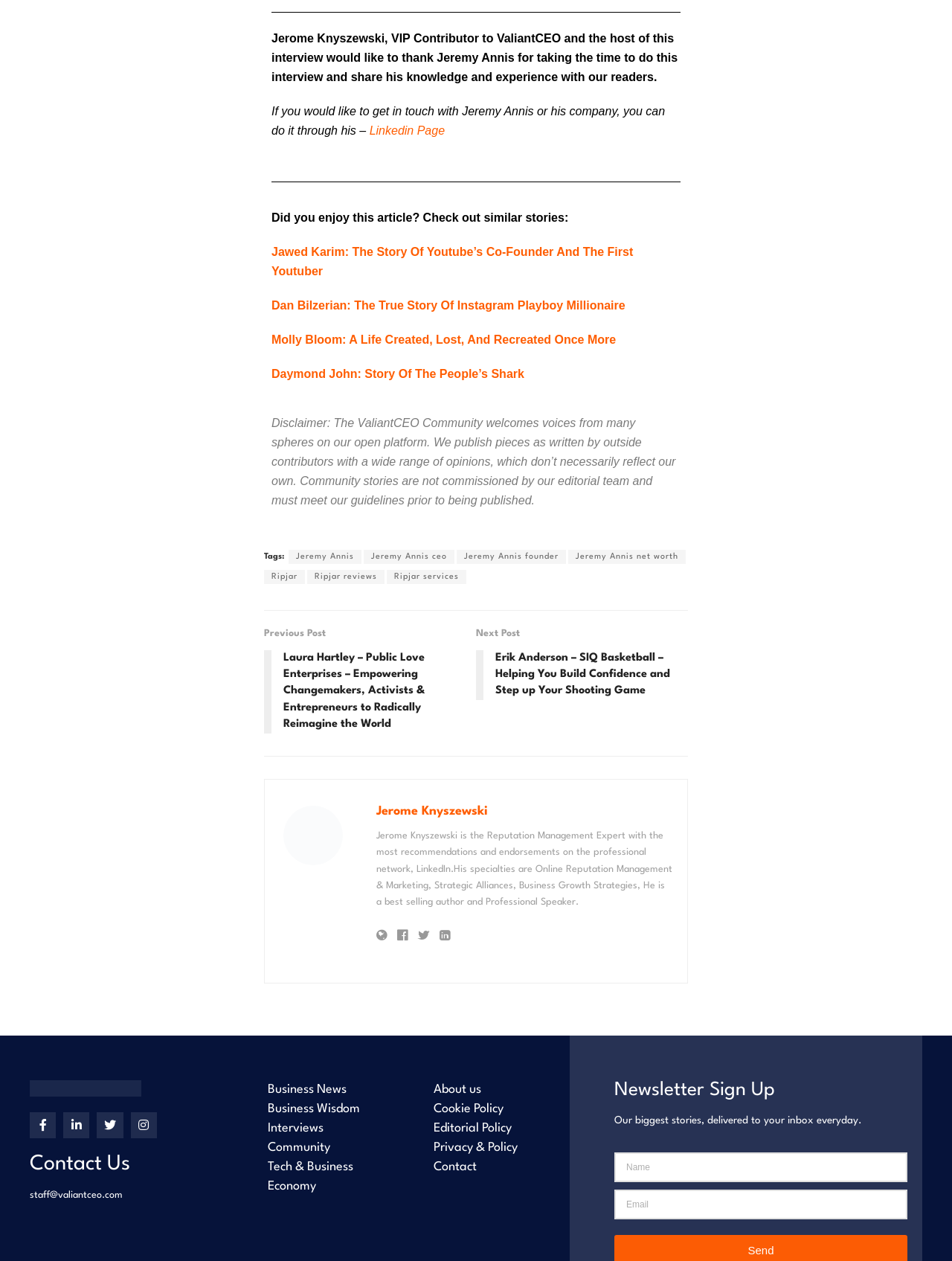Could you indicate the bounding box coordinates of the region to click in order to complete this instruction: "View the previous post about Laura Hartley".

[0.277, 0.496, 0.5, 0.587]